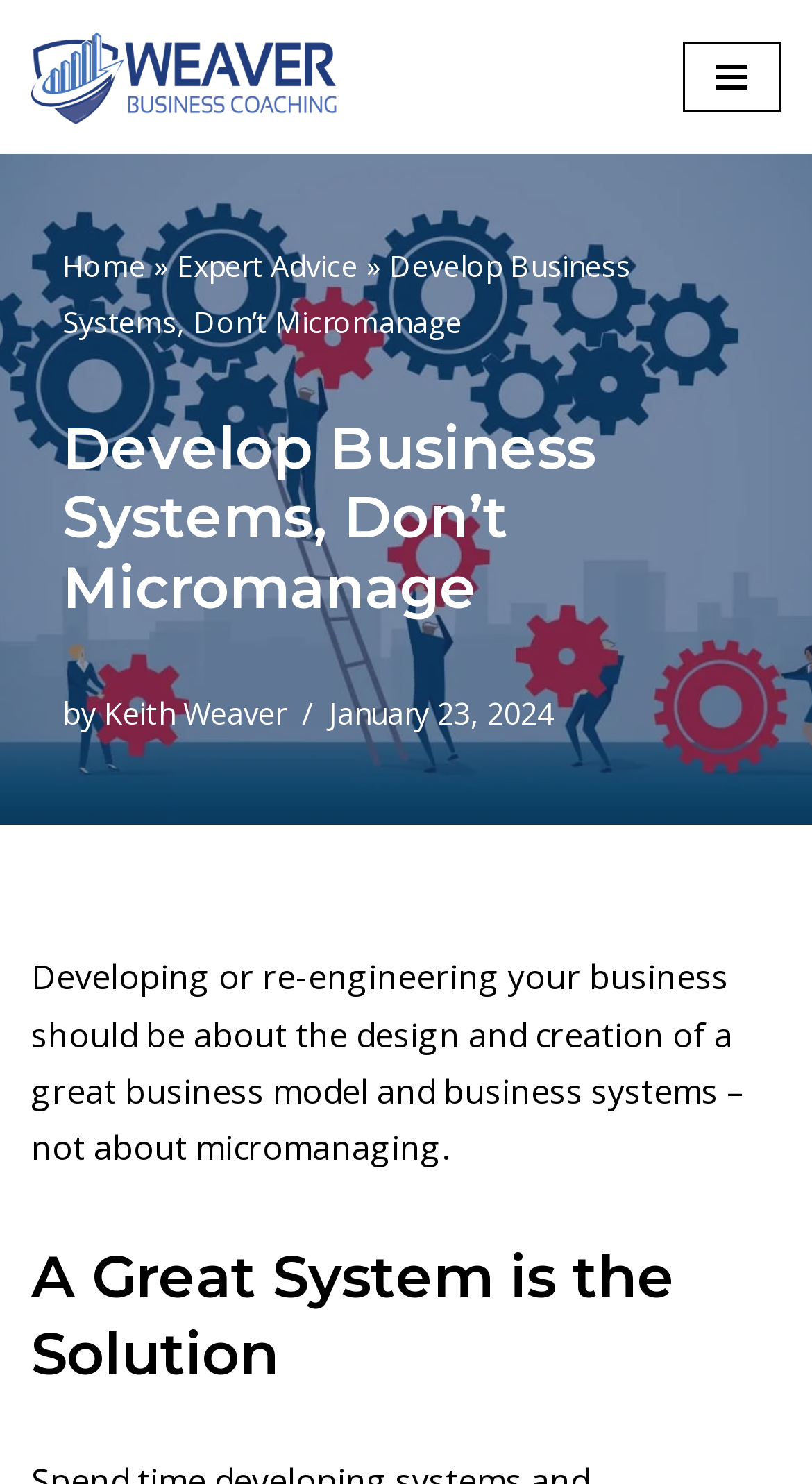Use a single word or phrase to answer the question: What is the date of the article?

January 23, 2024